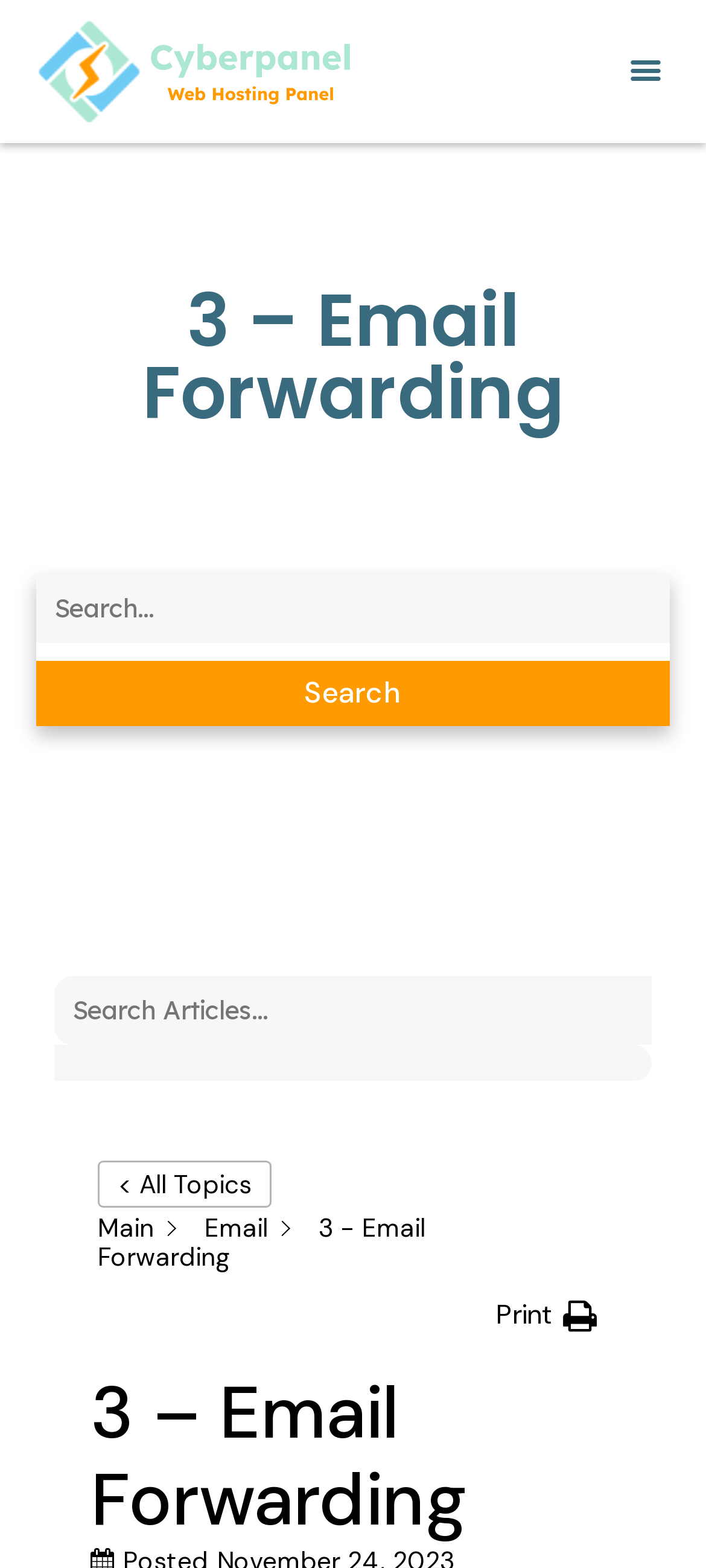Locate the coordinates of the bounding box for the clickable region that fulfills this instruction: "Click the print button".

[0.703, 0.827, 0.785, 0.85]